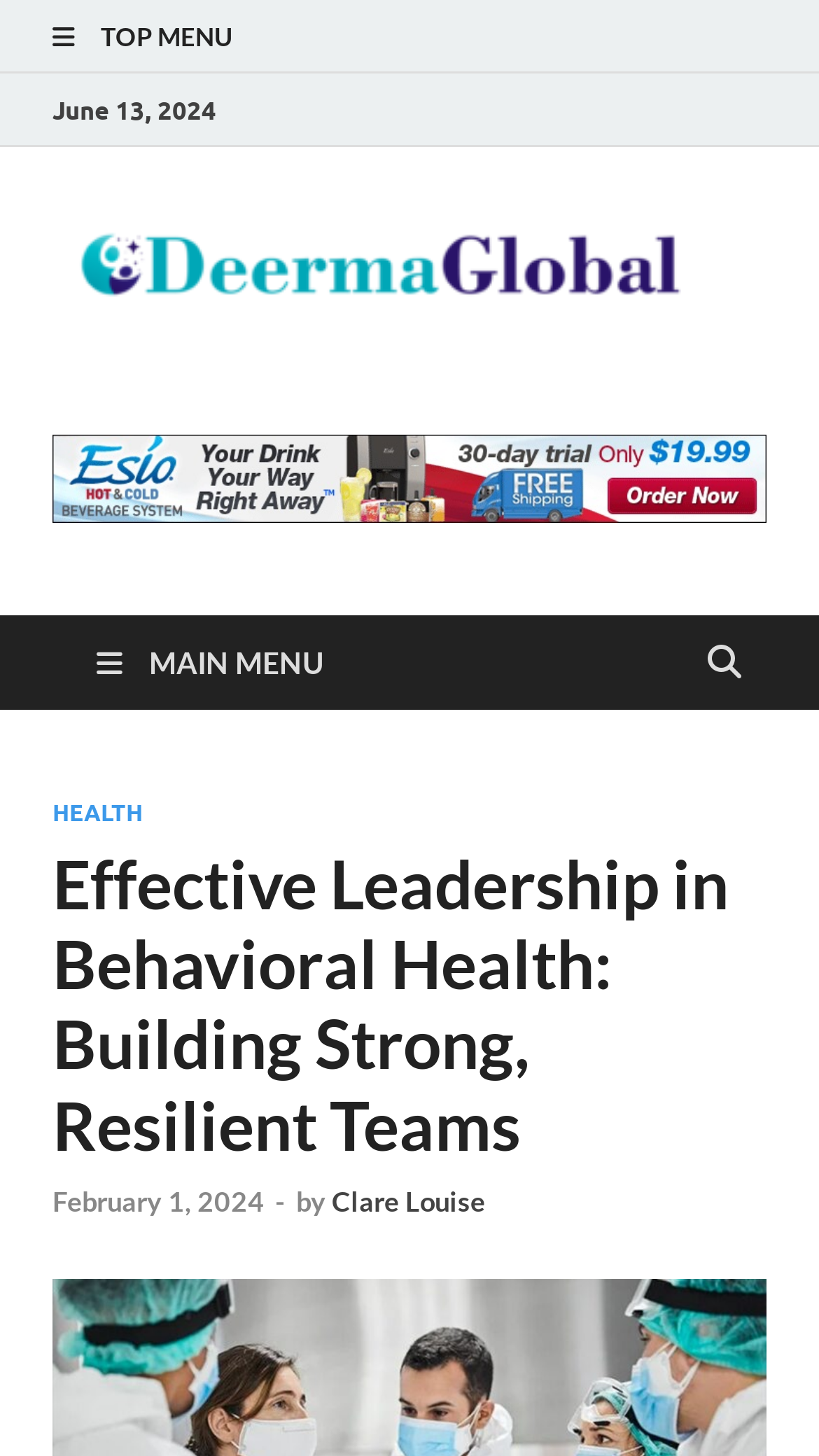What is the name of the organization?
Refer to the image and answer the question using a single word or phrase.

Deerma Global